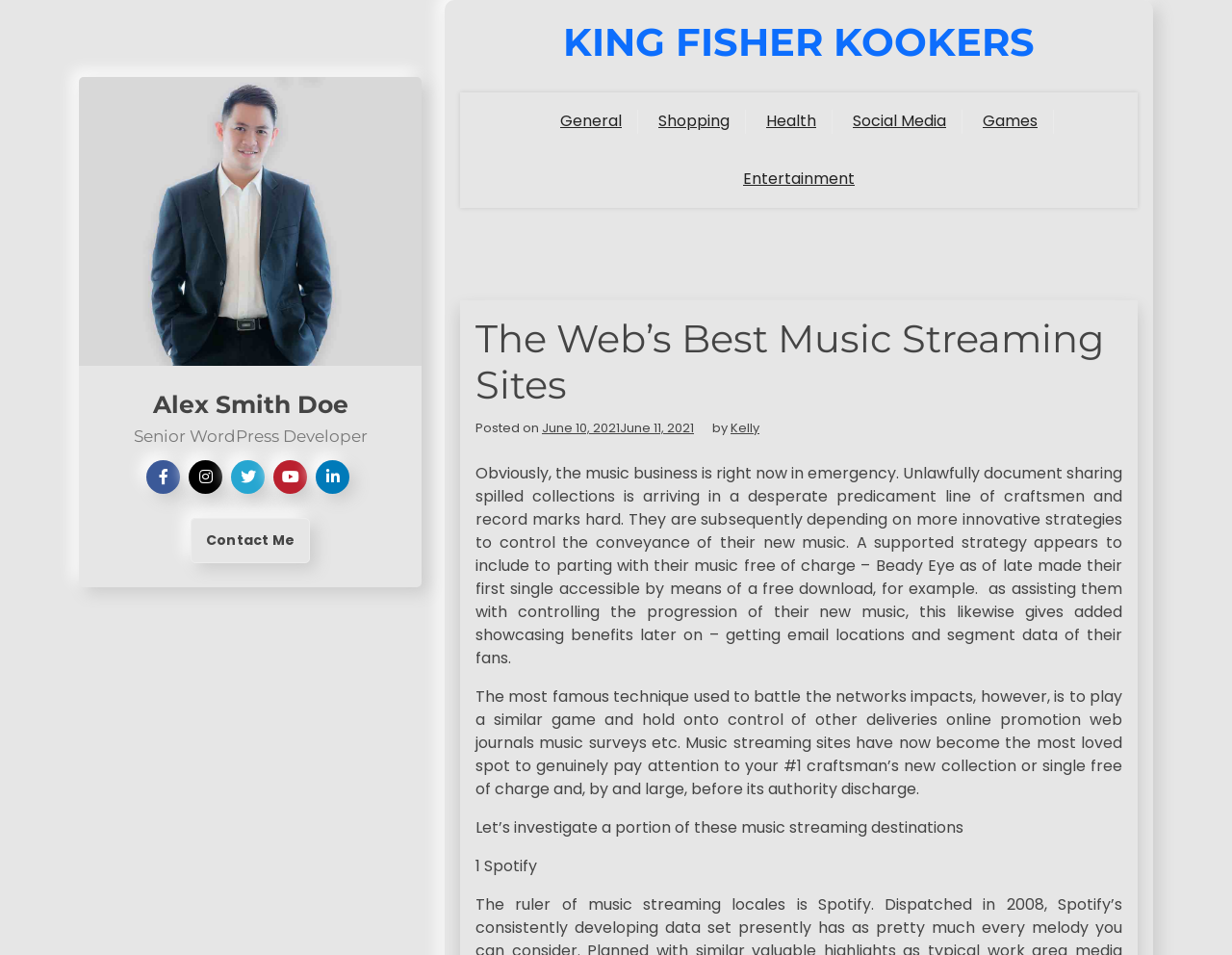Identify the bounding box coordinates for the region of the element that should be clicked to carry out the instruction: "View profile". The bounding box coordinates should be four float numbers between 0 and 1, i.e., [left, top, right, bottom].

[0.064, 0.081, 0.342, 0.383]